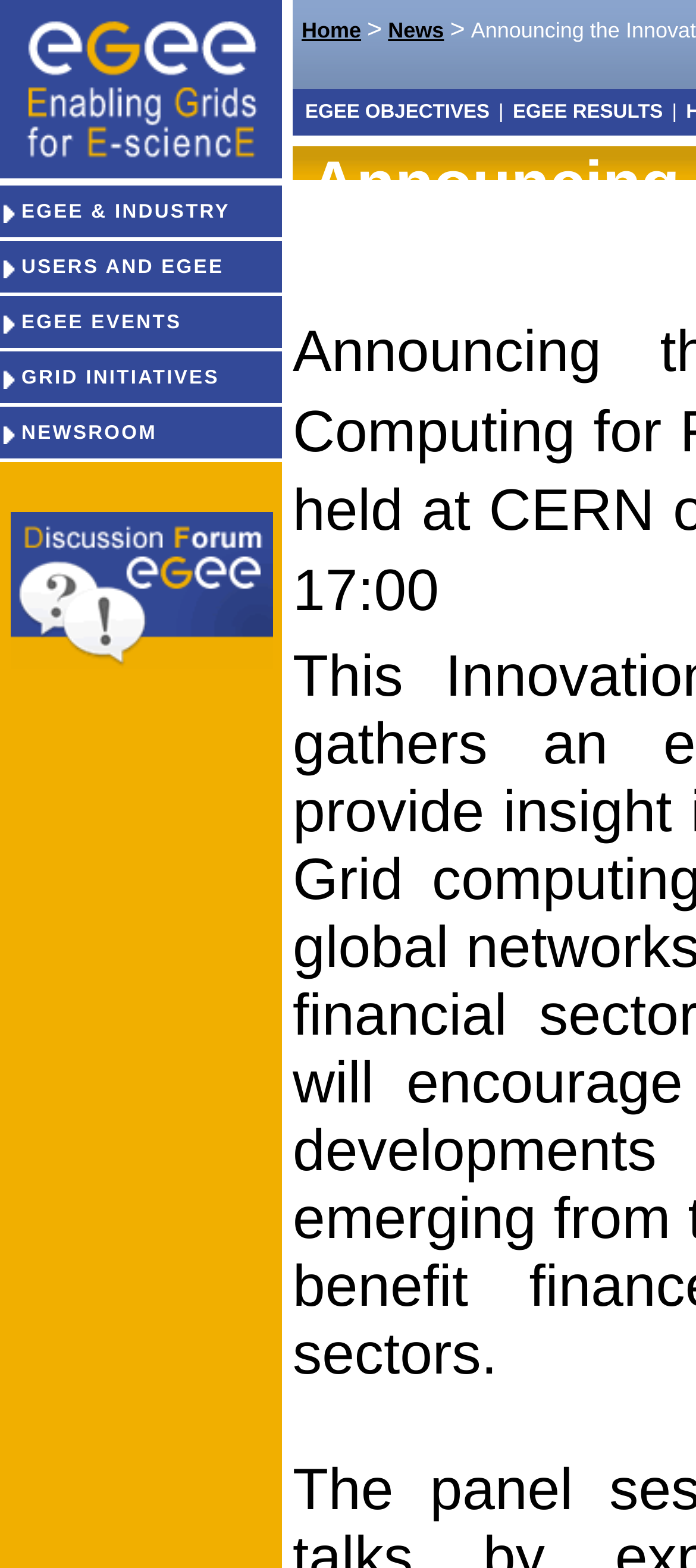Please identify the bounding box coordinates of the area that needs to be clicked to fulfill the following instruction: "View EGEE OBJECTIVES."

[0.433, 0.065, 0.708, 0.078]